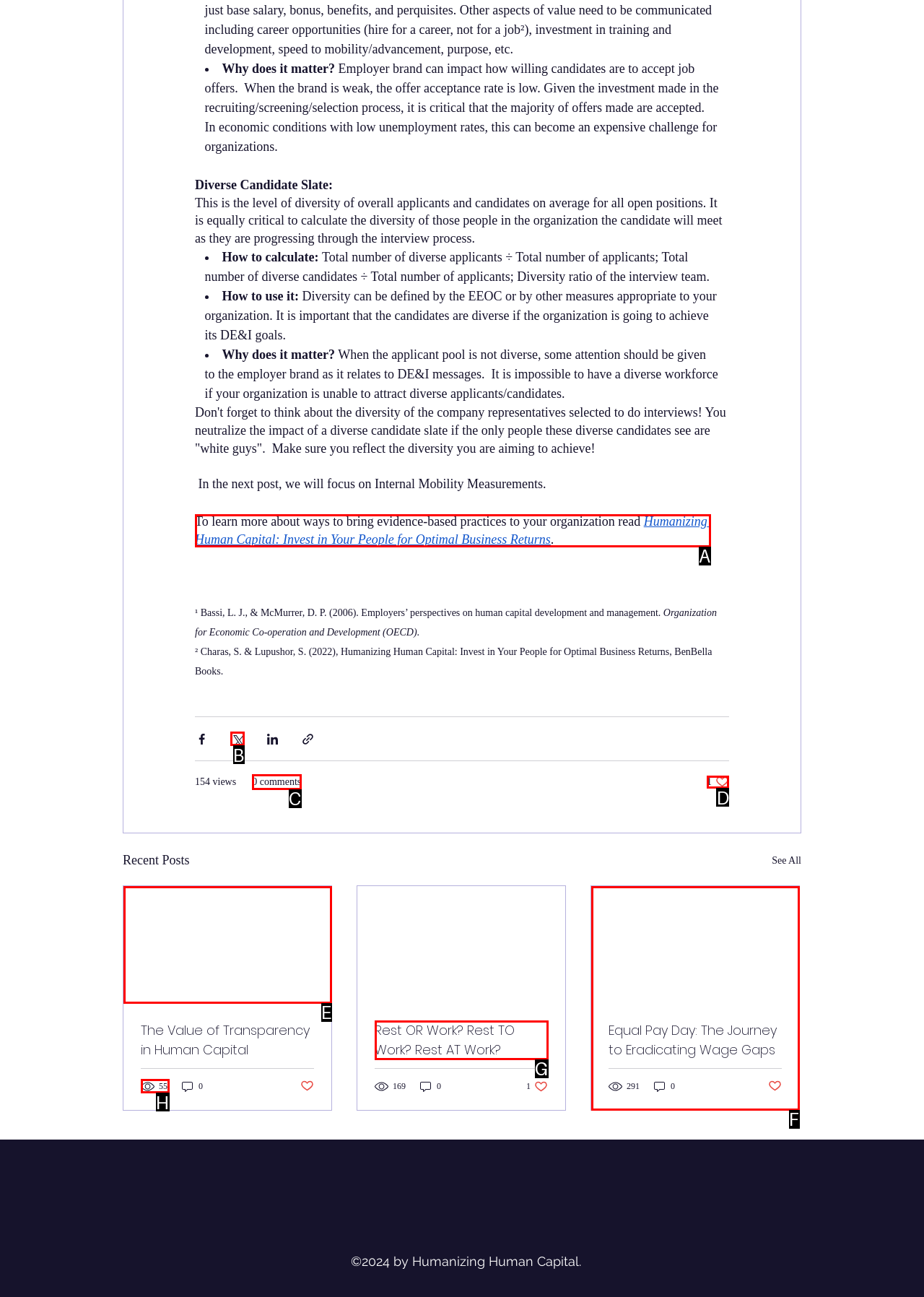Select the HTML element that should be clicked to accomplish the task: Like the post Reply with the corresponding letter of the option.

D